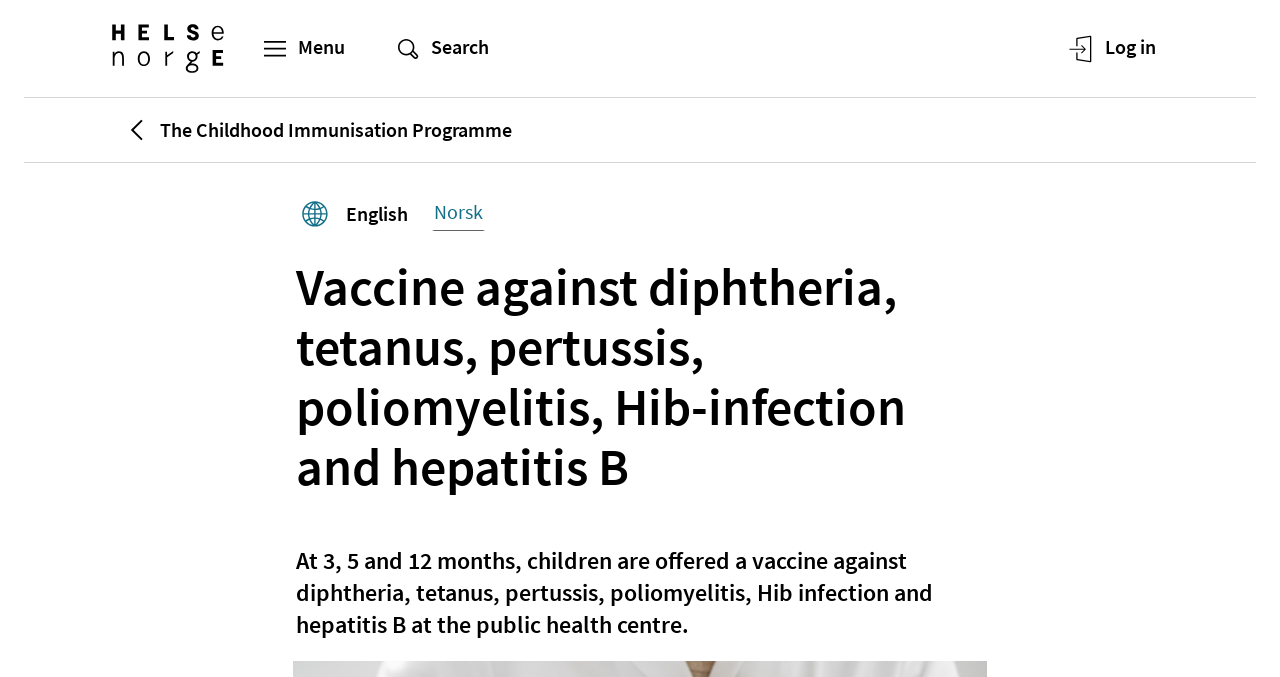Determine the bounding box coordinates of the UI element described by: "The Childhood Immunisation Programme".

[0.094, 0.157, 0.906, 0.228]